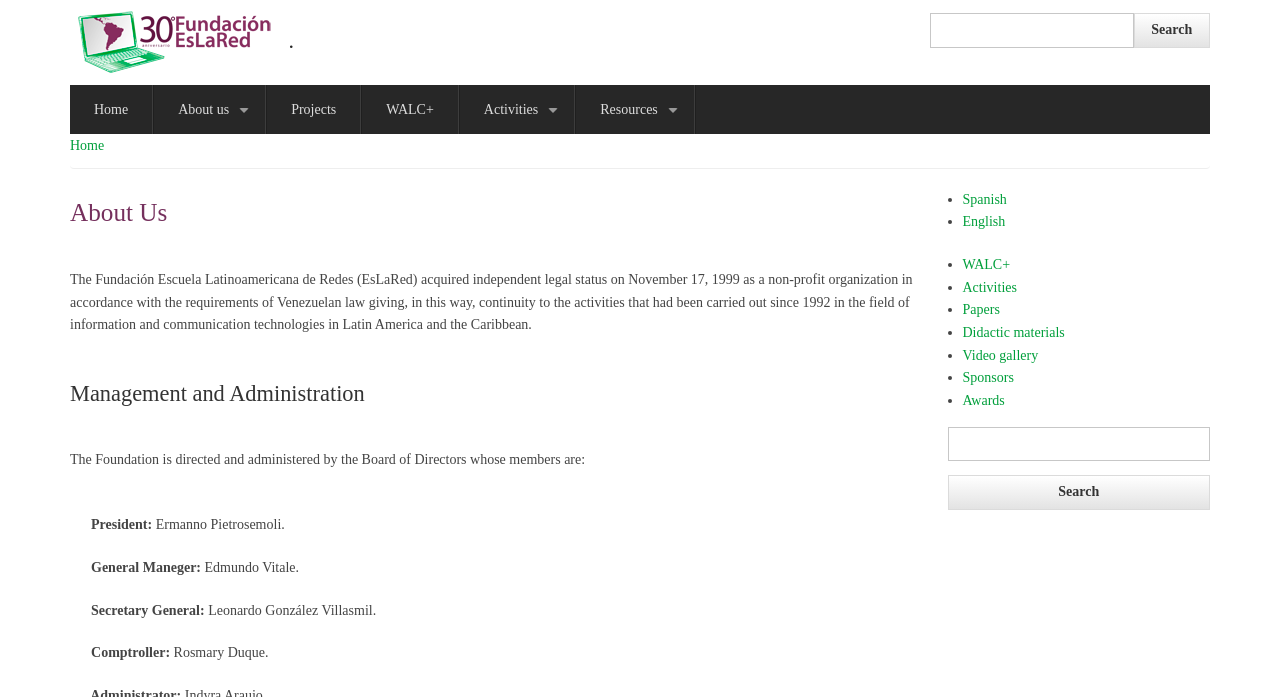What is the name of the General Manager of the organization?
Provide a short answer using one word or a brief phrase based on the image.

Edmundo Vitale